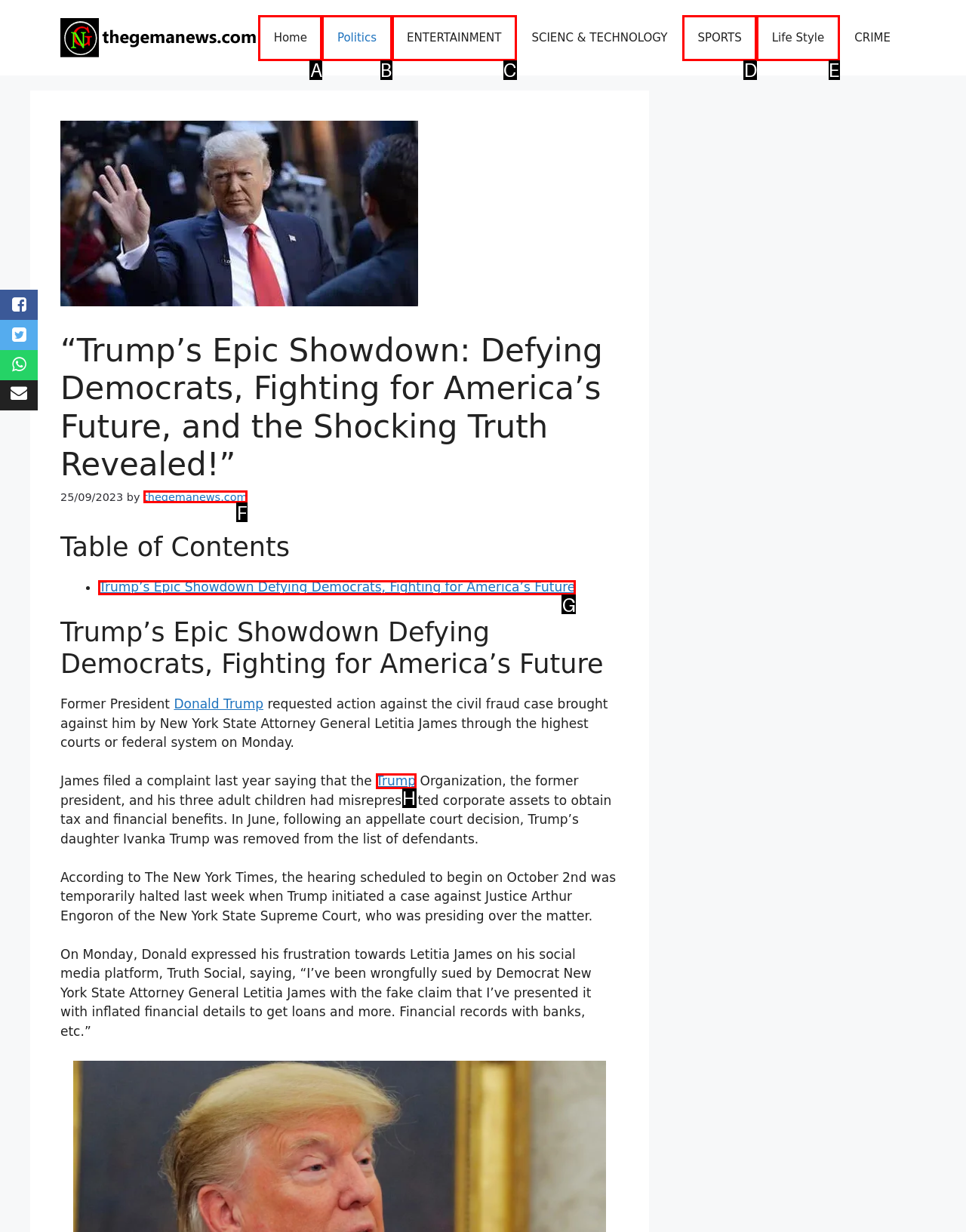Which letter corresponds to the correct option to complete the task: view latest issue?
Answer with the letter of the chosen UI element.

None